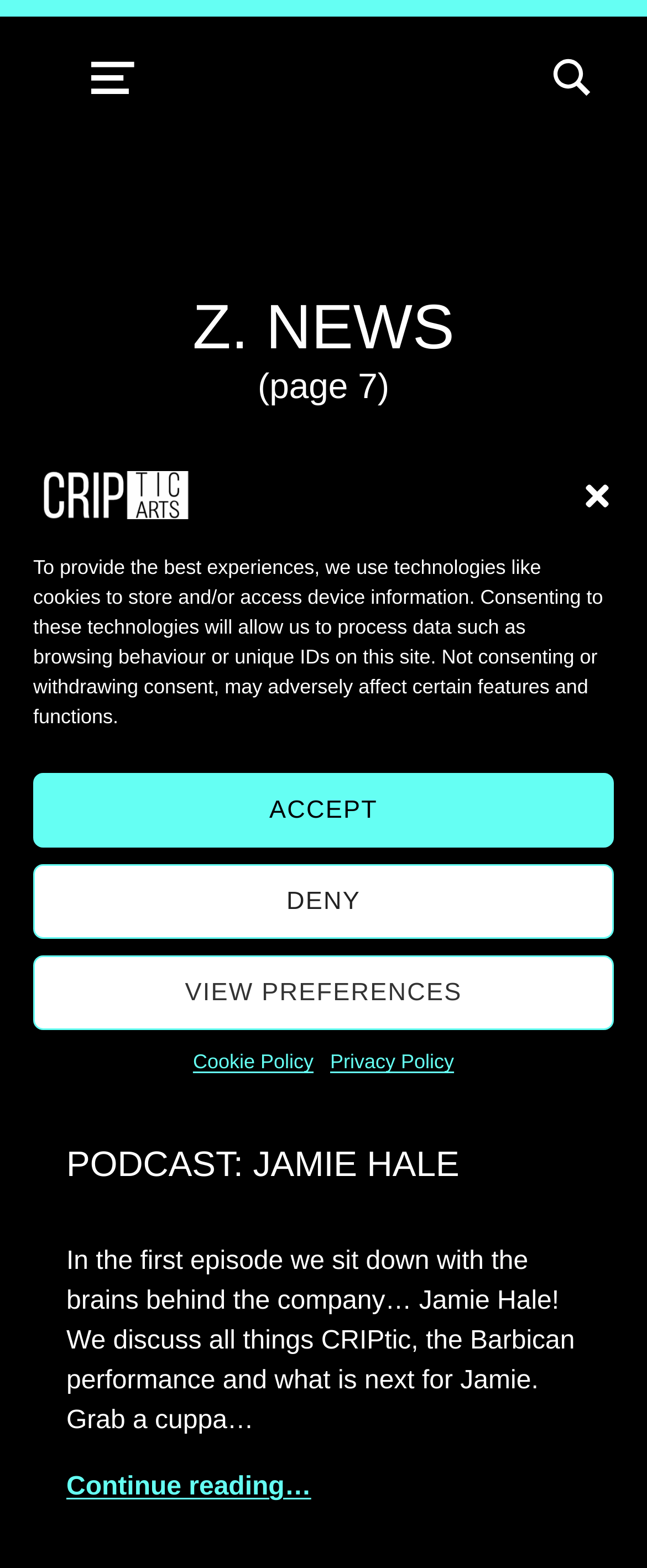Determine the bounding box coordinates of the clickable element to achieve the following action: 'Toggle the search form modal box'. Provide the coordinates as four float values between 0 and 1, formatted as [left, top, right, bottom].

[0.811, 0.028, 0.959, 0.073]